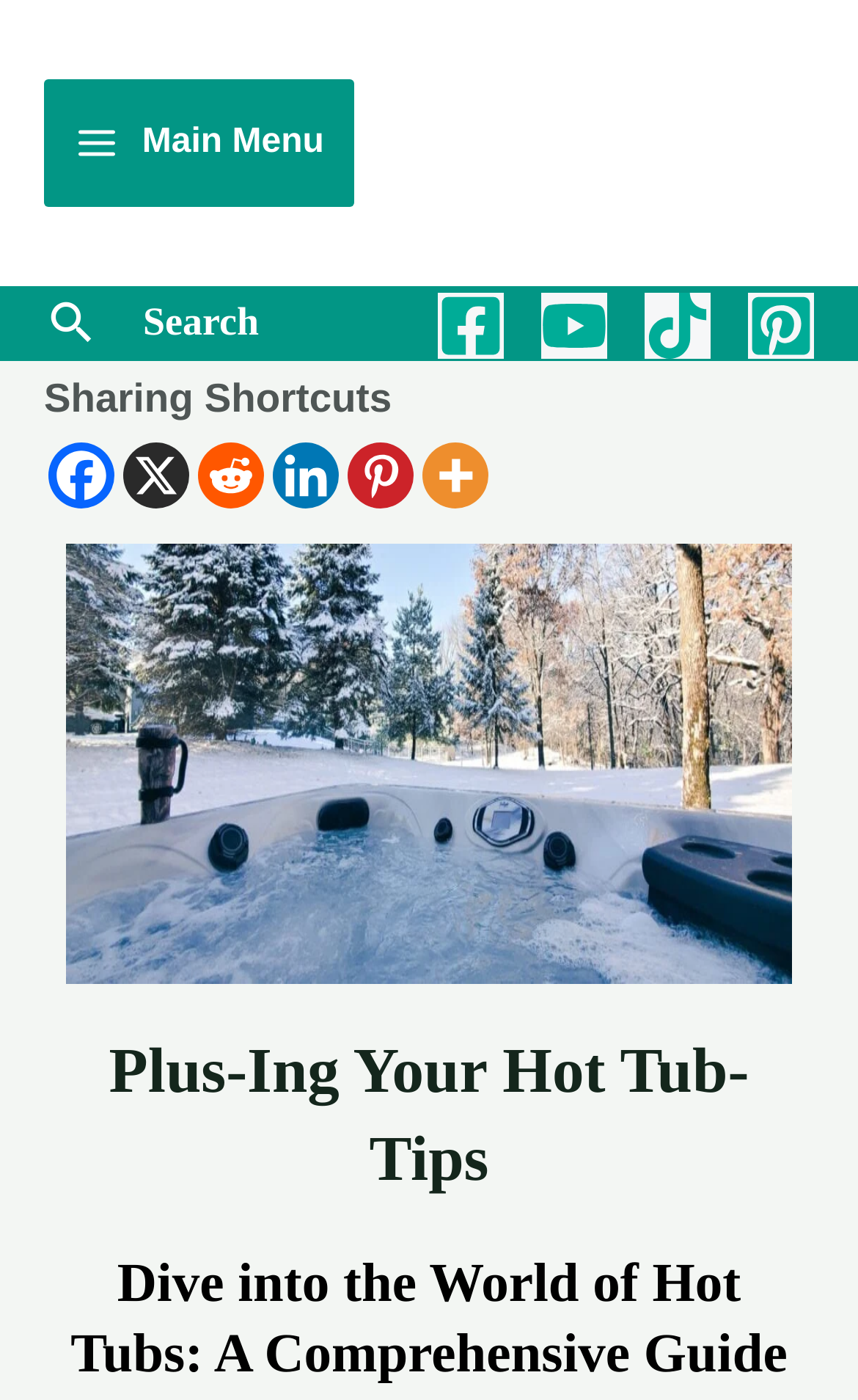Answer the following query with a single word or phrase:
What is the purpose of the 'Sharing Shortcuts' section?

To share content